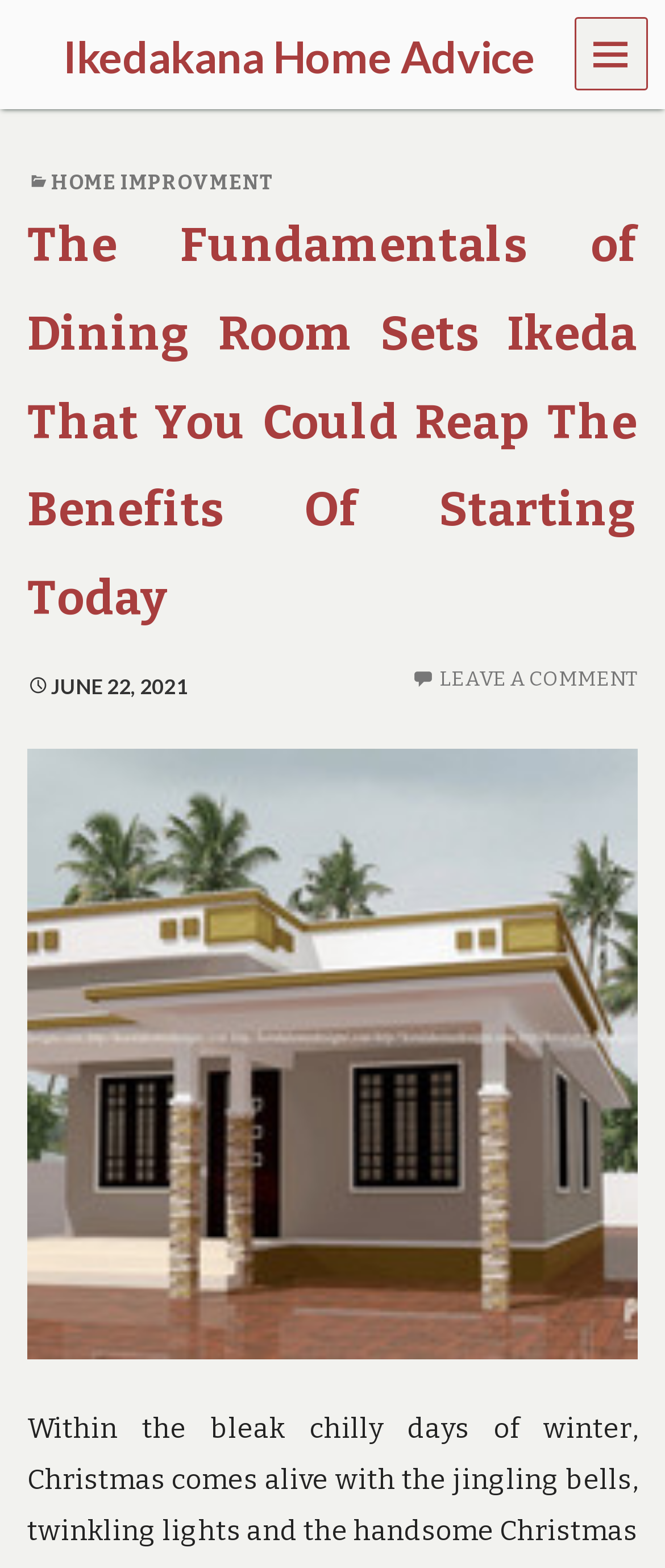Your task is to extract the text of the main heading from the webpage.

Ikedakana Home Advice